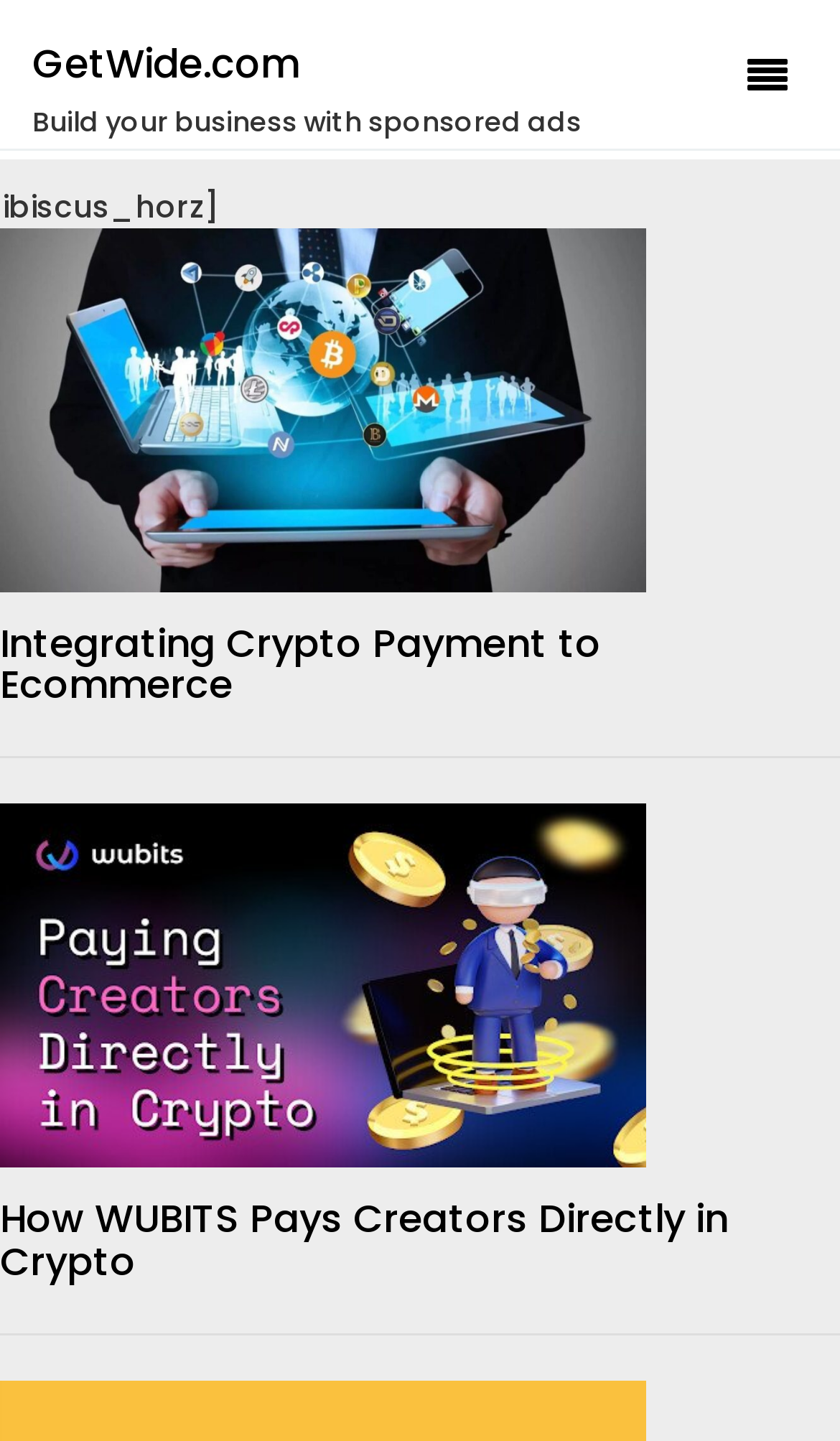Respond to the question below with a concise word or phrase:
How many articles are on this webpage?

2